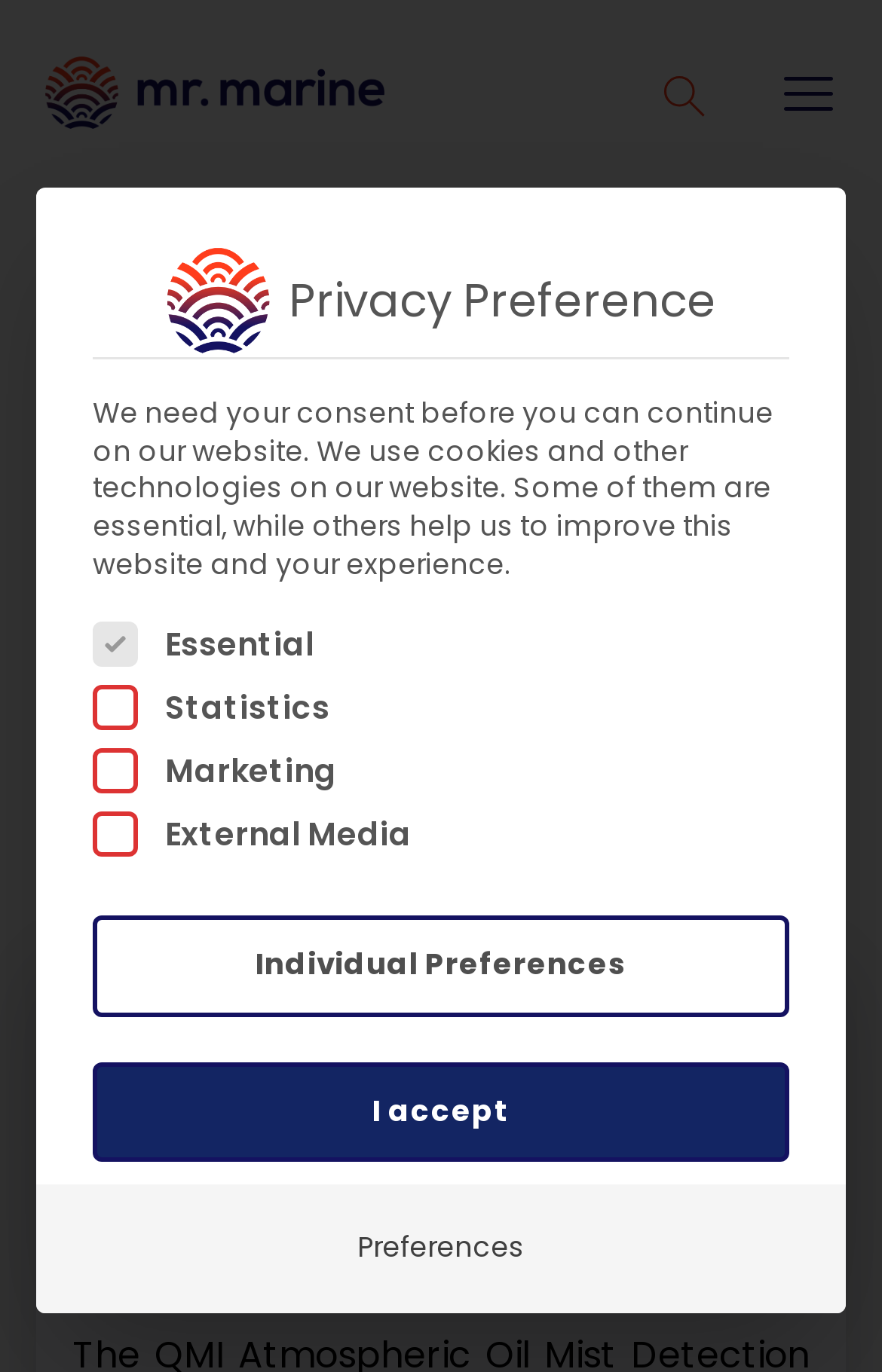Show the bounding box coordinates for the element that needs to be clicked to execute the following instruction: "Click the Products link". Provide the coordinates in the form of four float numbers between 0 and 1, i.e., [left, top, right, bottom].

[0.236, 0.692, 0.405, 0.727]